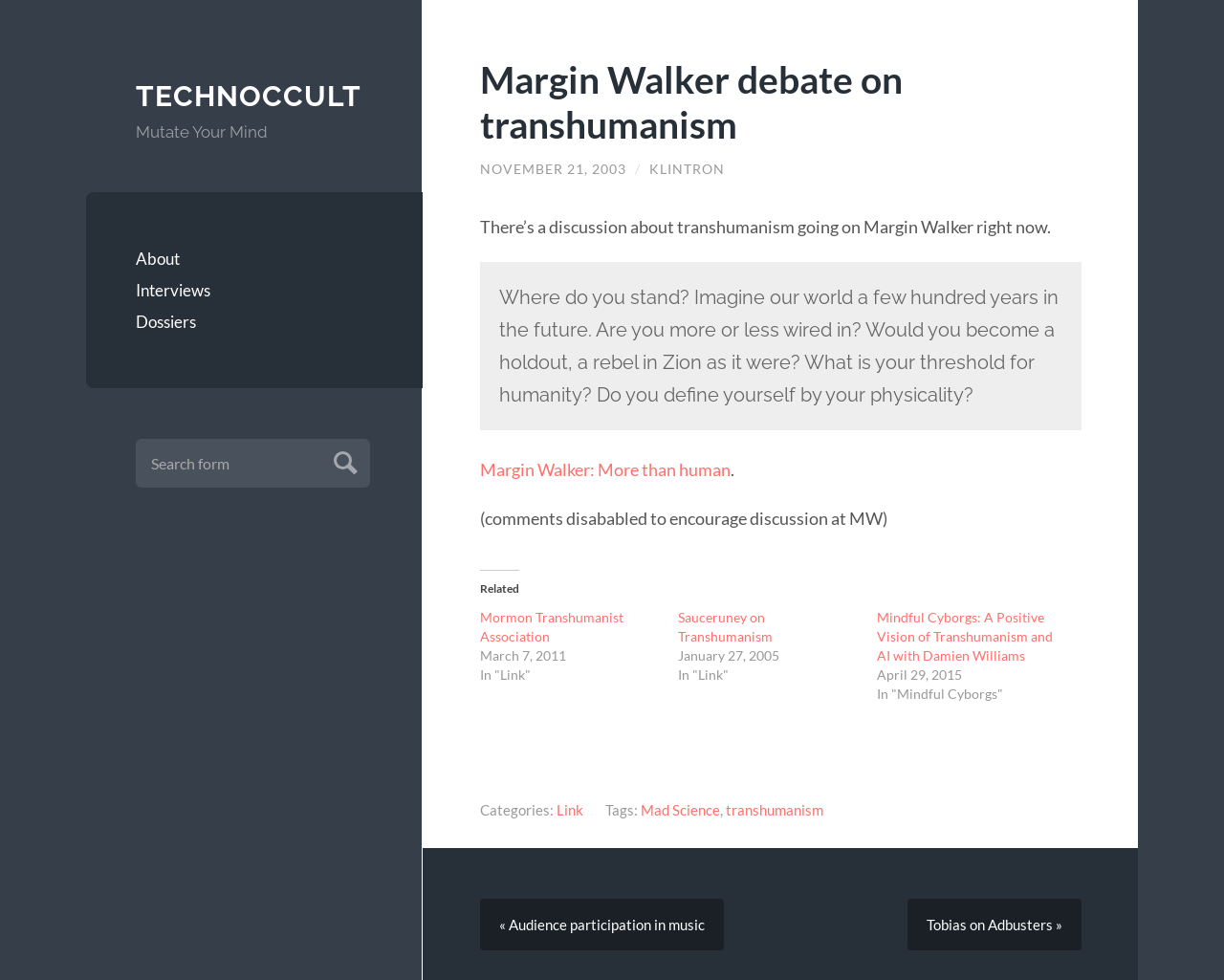Bounding box coordinates are specified in the format (top-left x, top-left y, bottom-right x, bottom-right y). All values are floating point numbers bounded between 0 and 1. Please provide the bounding box coordinate of the region this sentence describes: Technoccult

[0.111, 0.081, 0.304, 0.115]